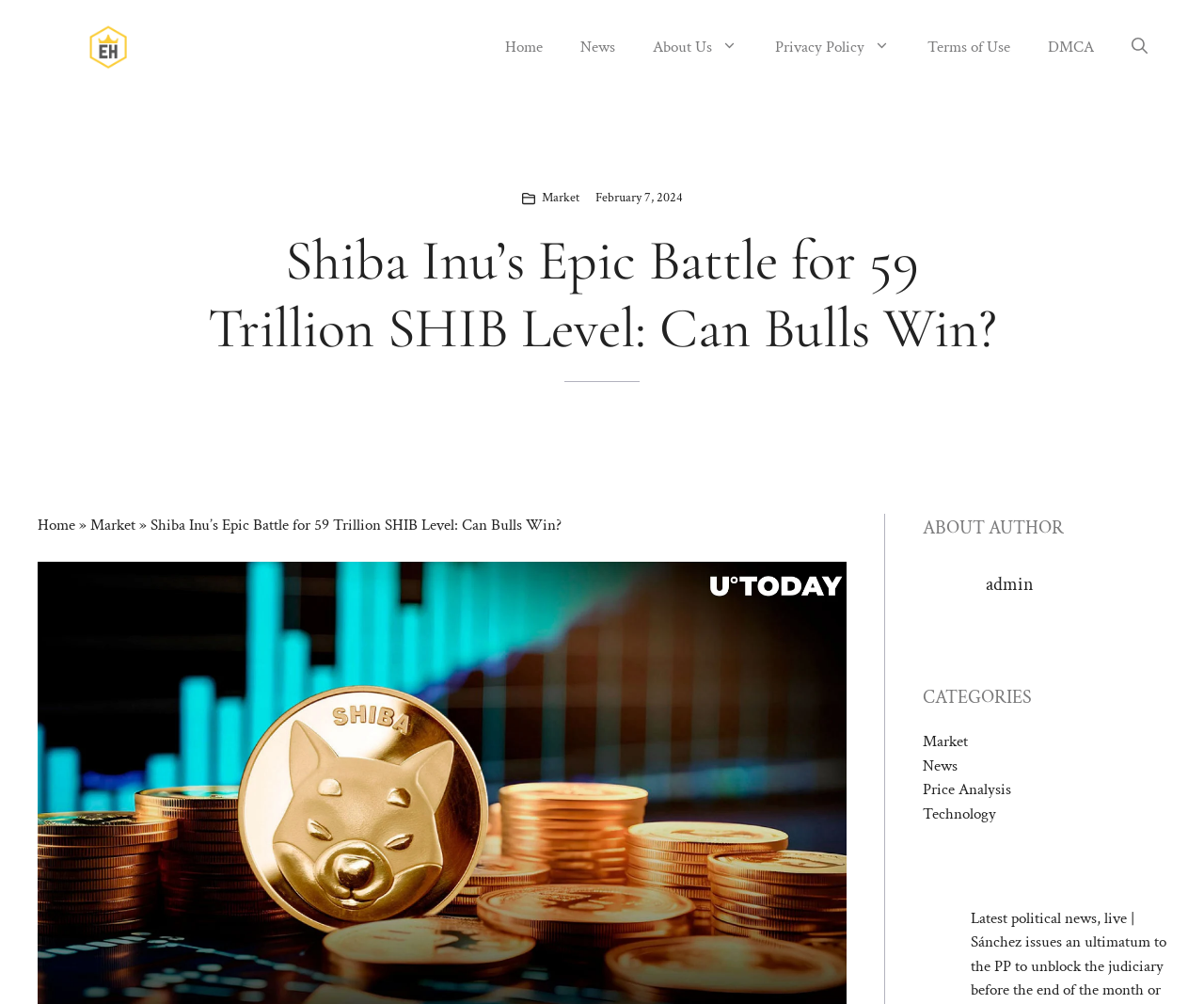Find and indicate the bounding box coordinates of the region you should select to follow the given instruction: "Visit the 'Frampton Cotterell and District Local History Society' page".

None